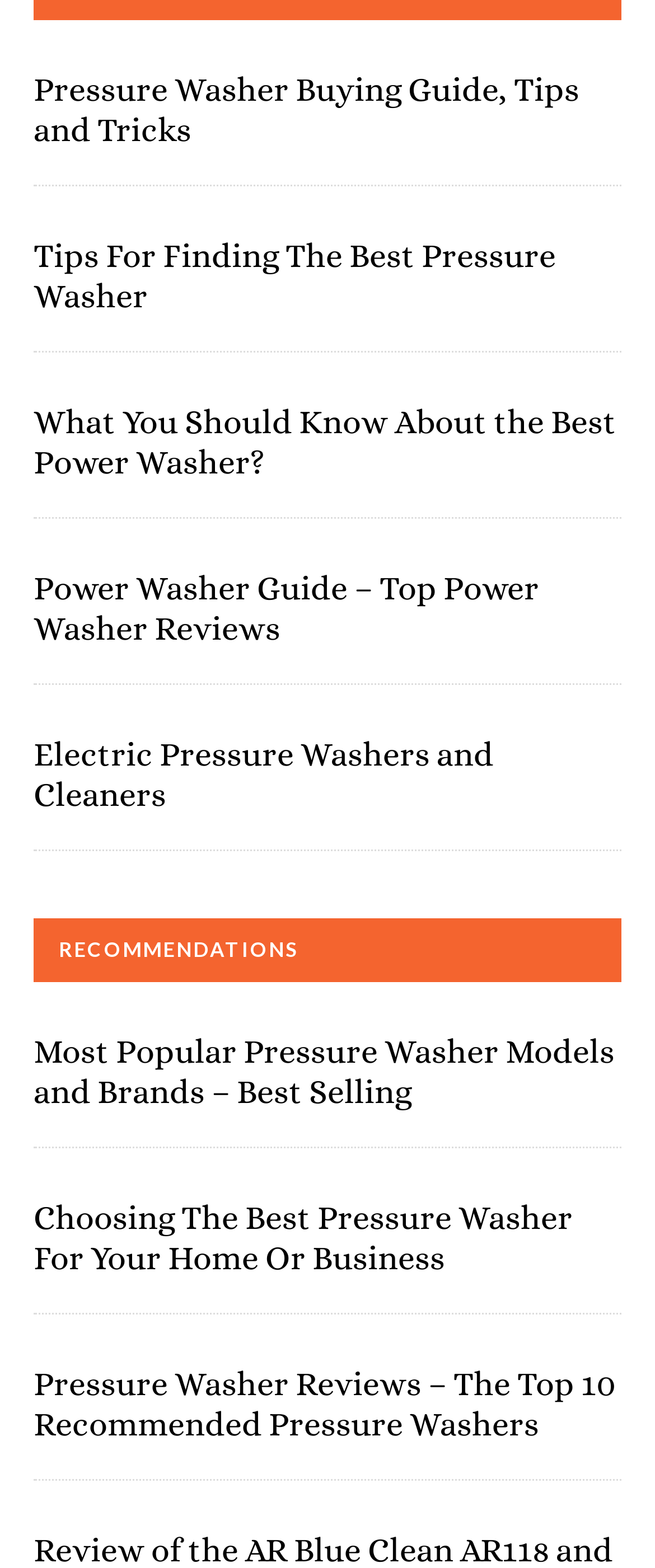How many links are on this webpage?
From the screenshot, provide a brief answer in one word or phrase.

9